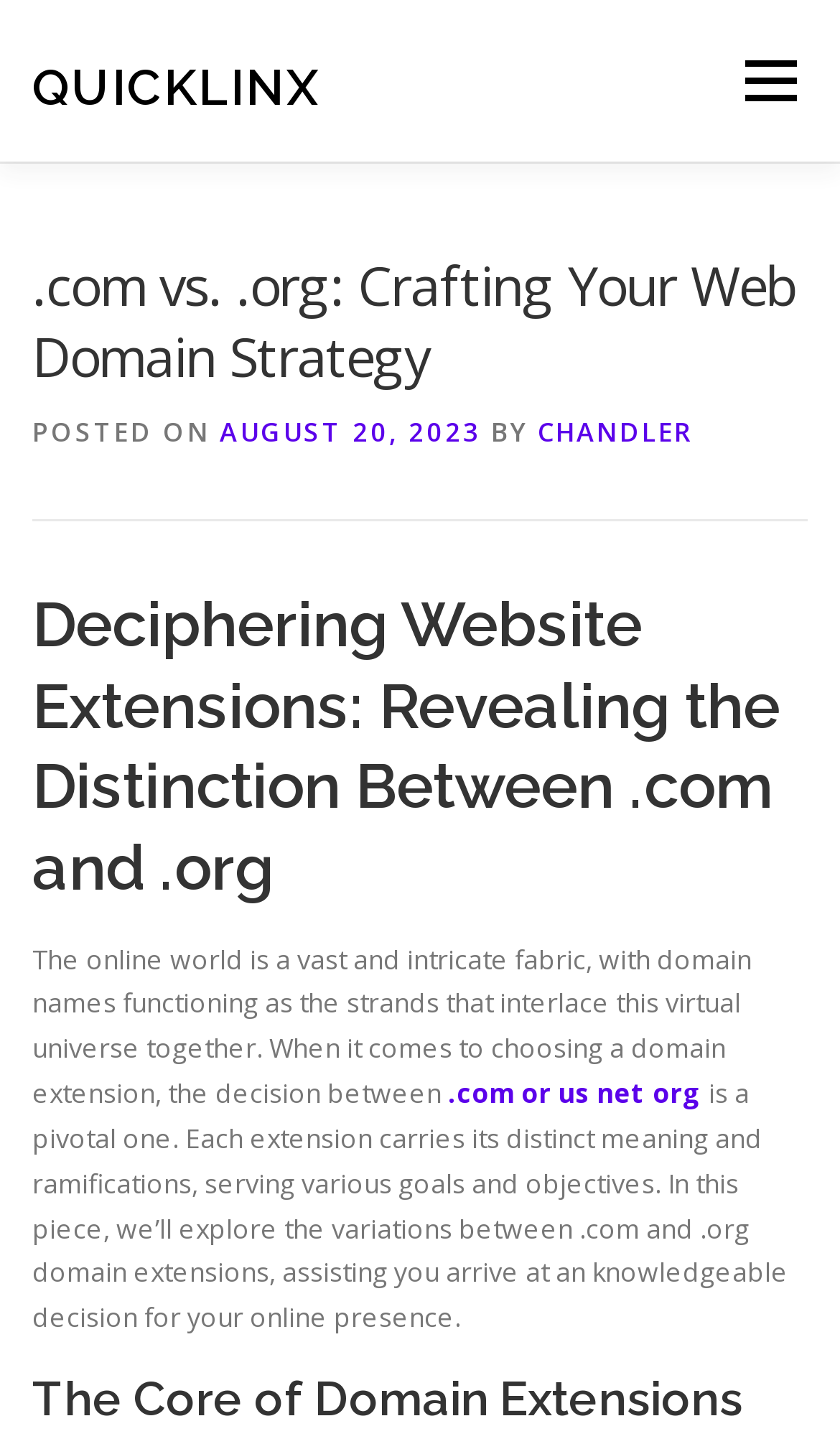Determine the title of the webpage and give its text content.

.com vs. .org: Crafting Your Web Domain Strategy